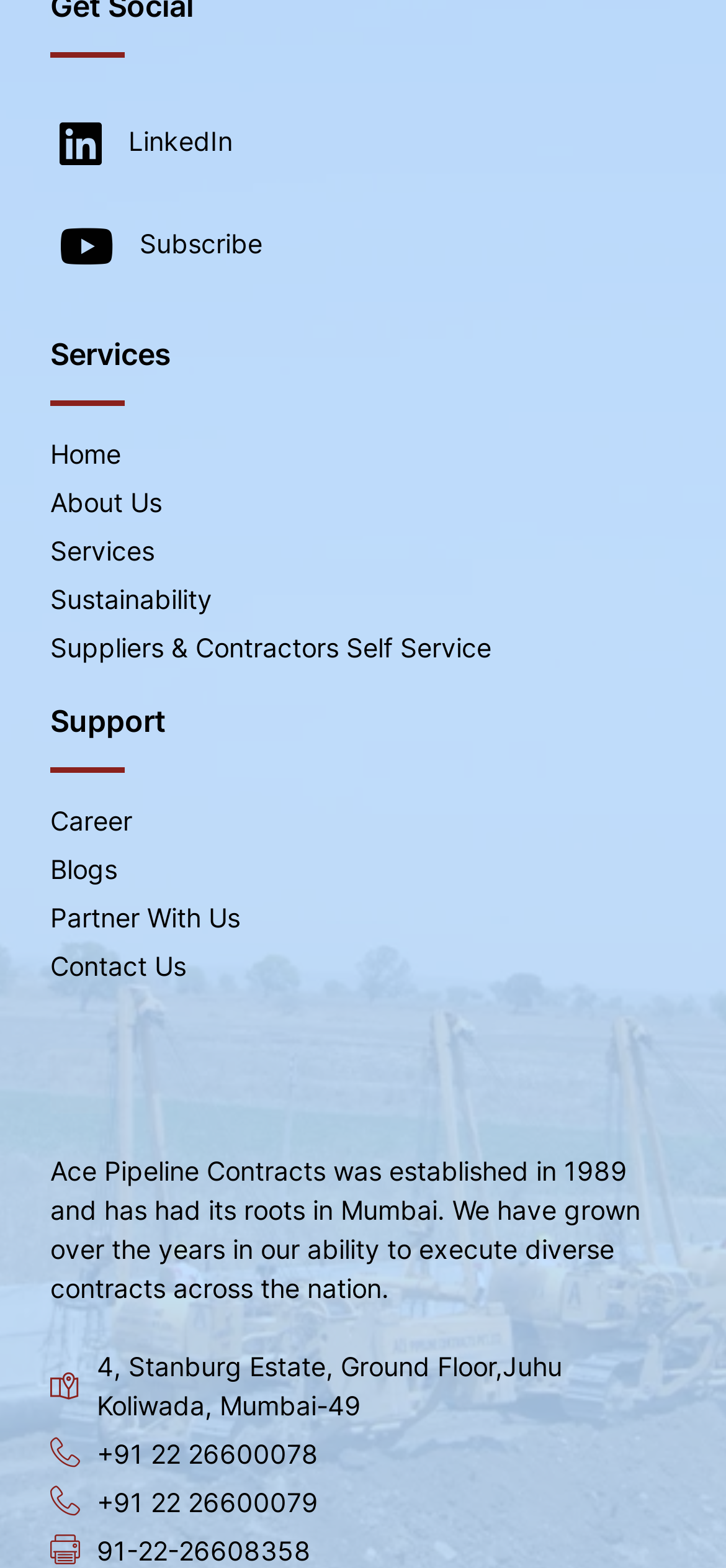What is the company name?
Please give a detailed and thorough answer to the question, covering all relevant points.

The company name can be found in the static text element that describes the company's establishment and growth, which is 'Ace Pipeline Contracts was established in 1989 and has had its roots in Mumbai.'